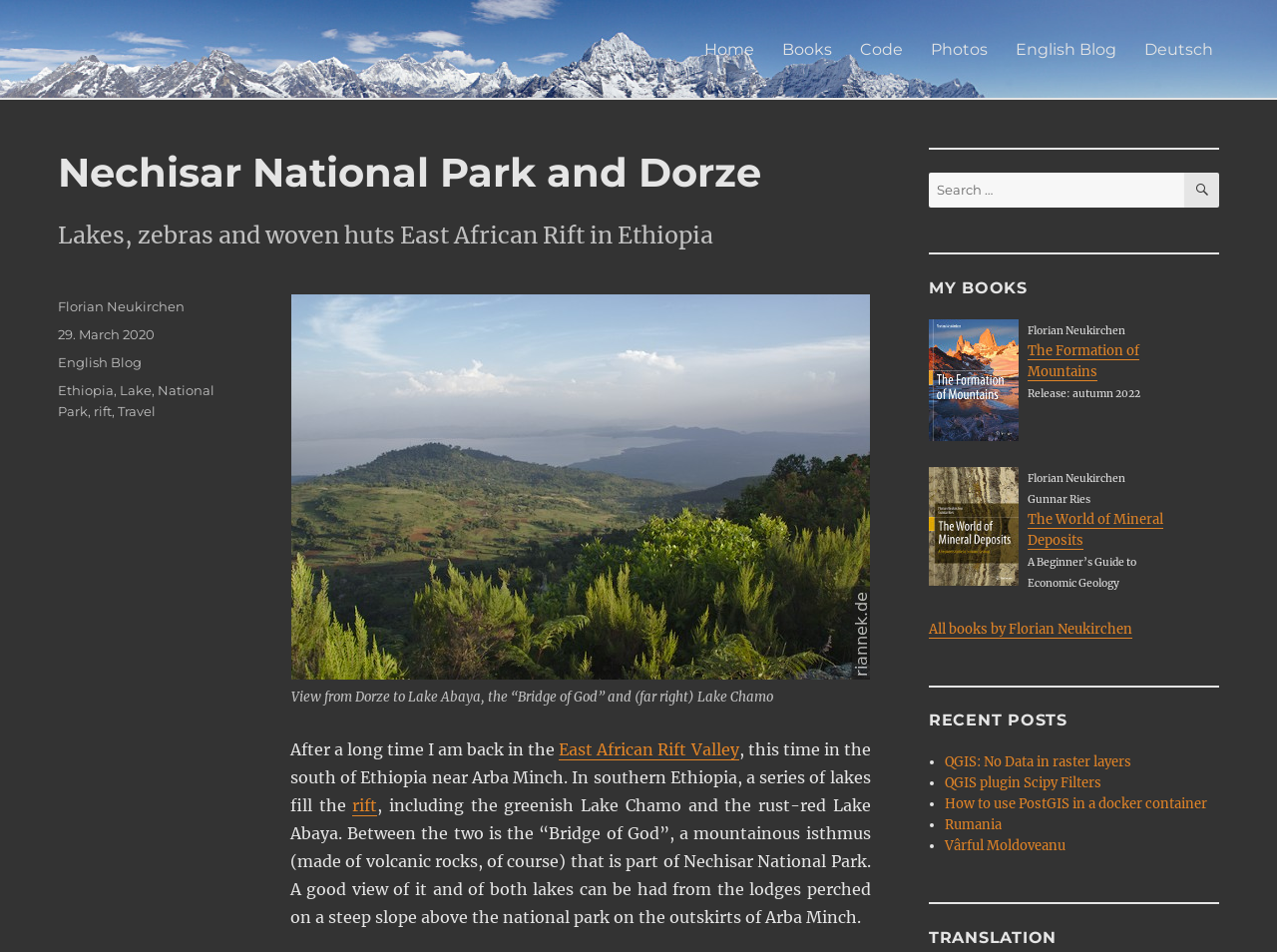Use a single word or phrase to answer the question:
What is the name of the lake mentioned?

Lake Abaya